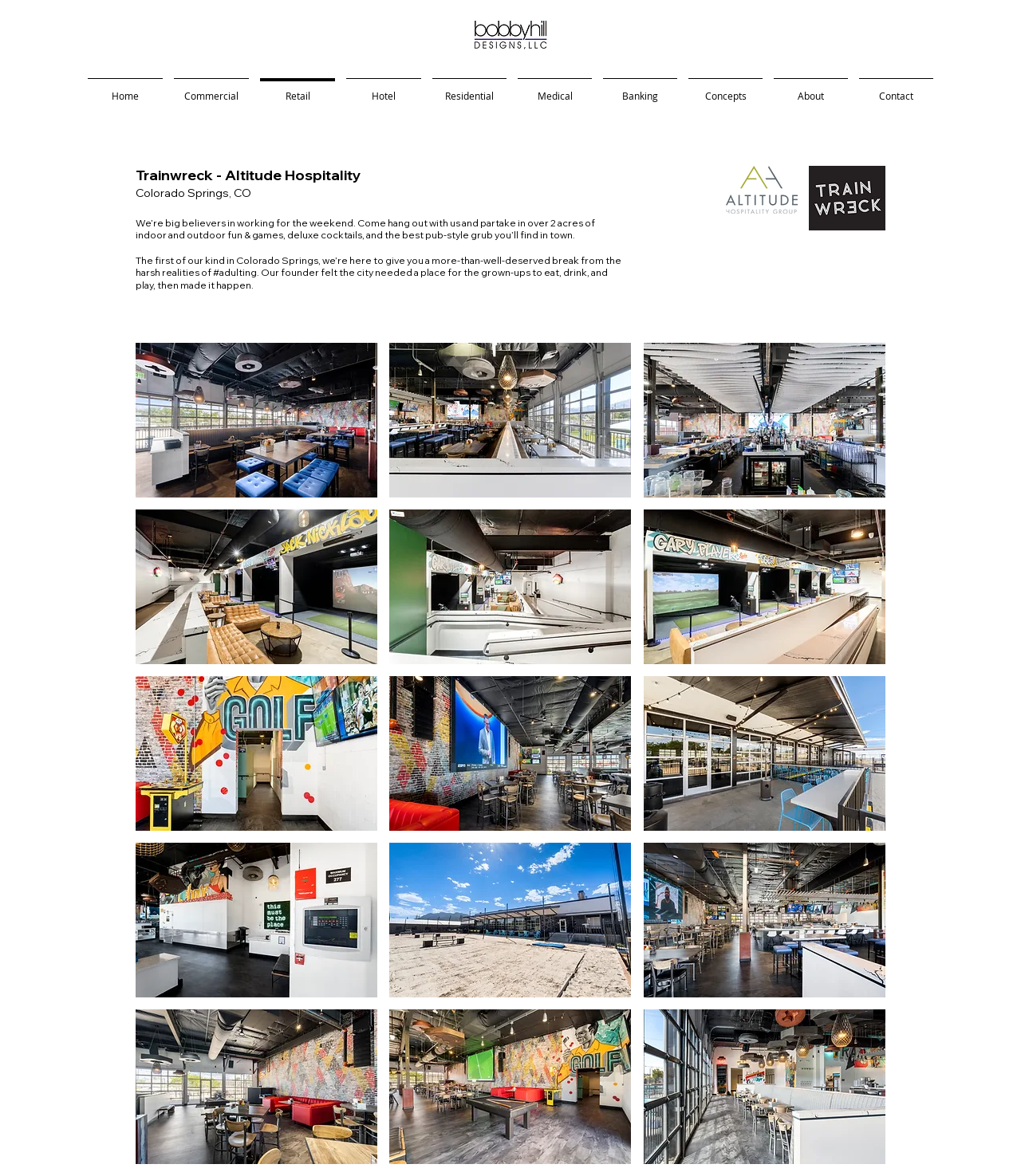Use a single word or phrase to answer the following:
What is the theme of the website?

Entertainment